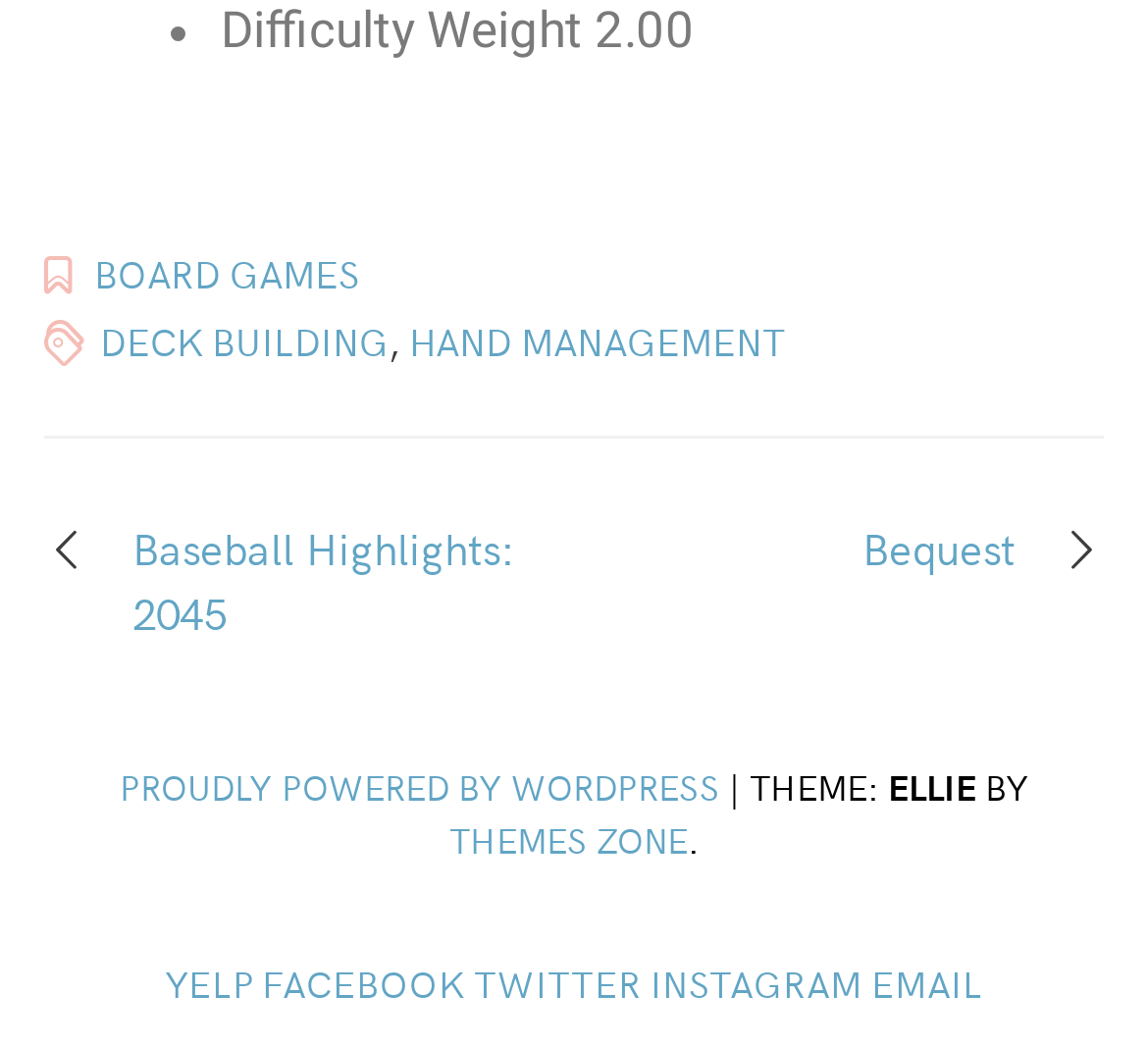Answer the question using only one word or a concise phrase: What is the platform that powers the website?

WordPress